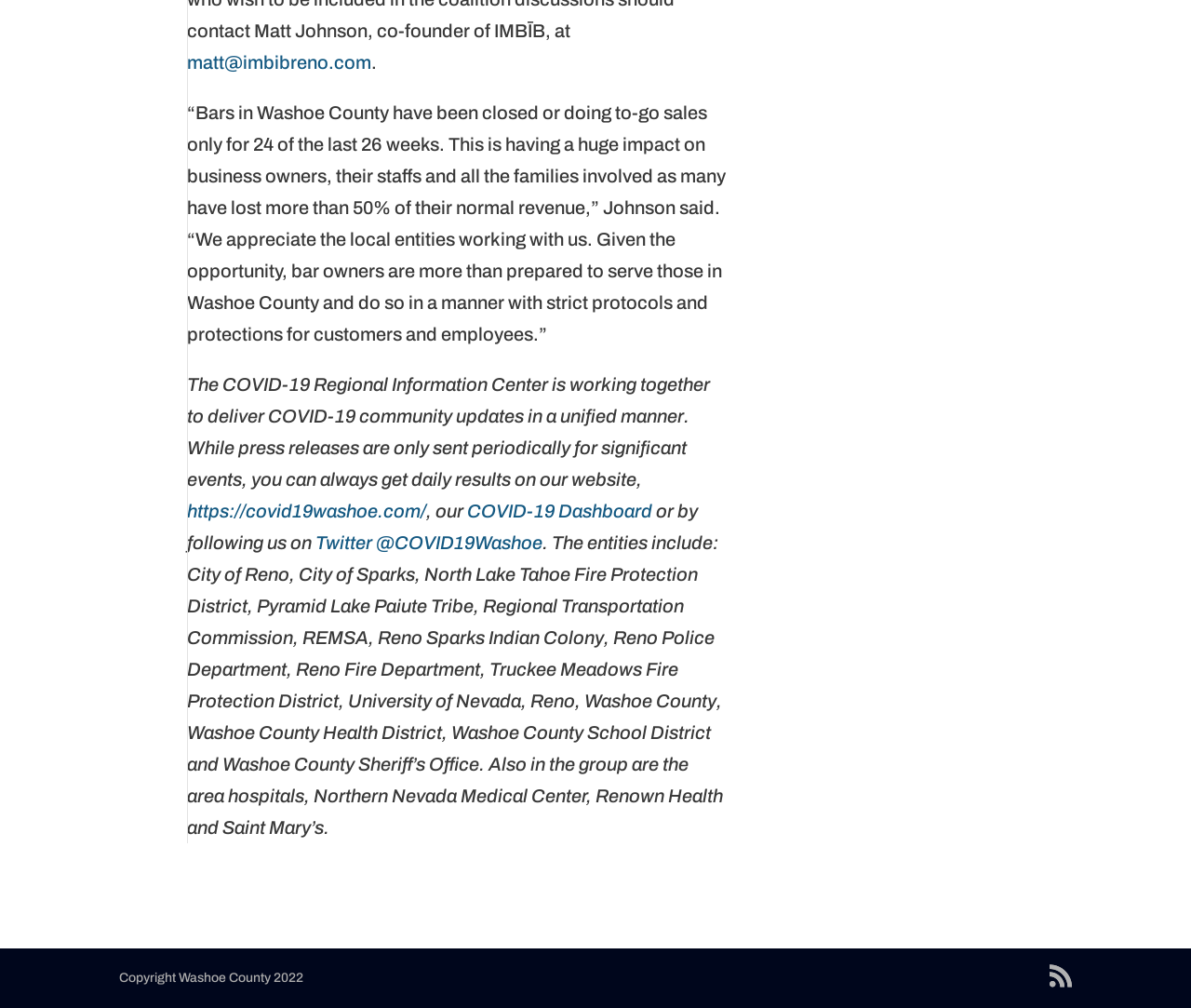How can one get daily COVID-19 updates?
Please describe in detail the information shown in the image to answer the question.

The text on the webpage states that while press releases are only sent periodically for significant events, one can always get daily results on the website, which is covid19washoe.com.